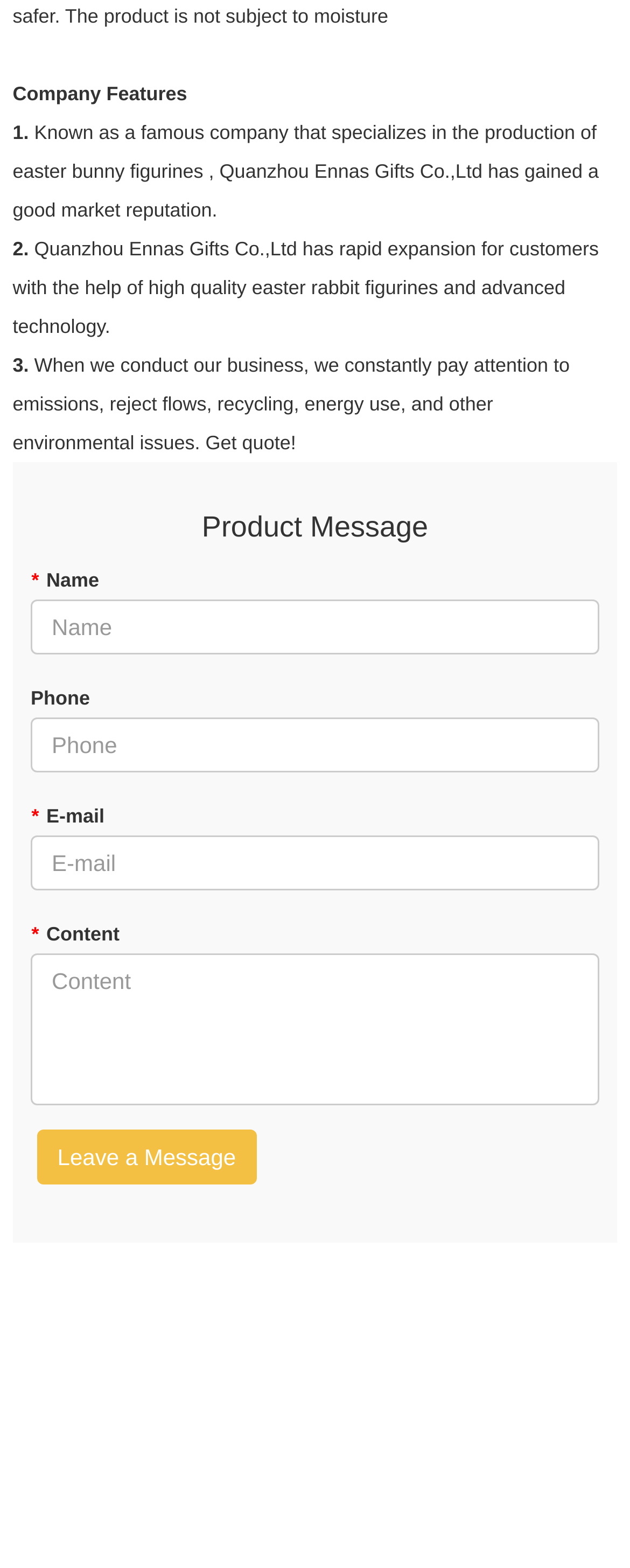How many fields are required in the message form?
Answer with a single word or phrase, using the screenshot for reference.

Three